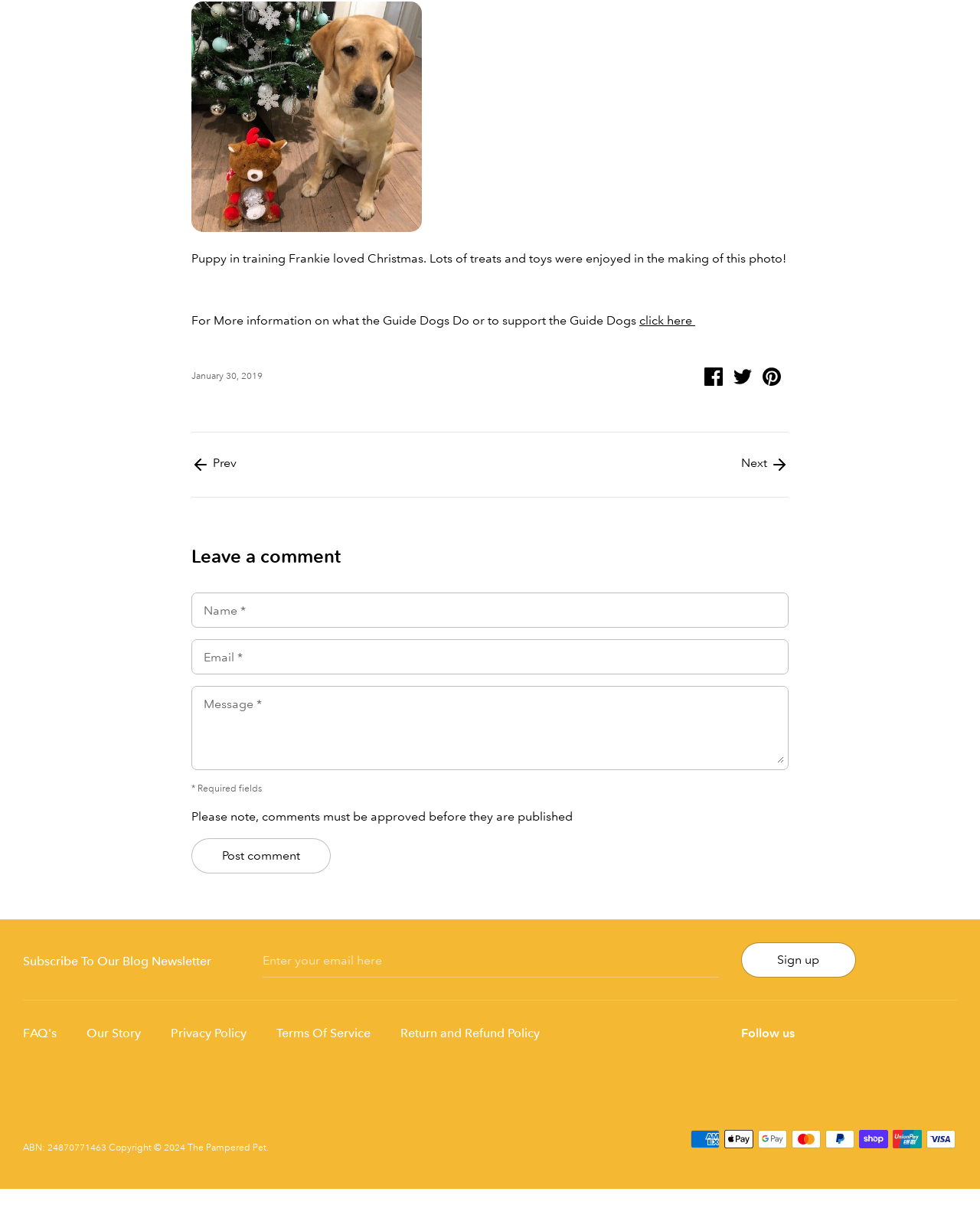How many payment methods are accepted?
Provide an in-depth answer to the question, covering all aspects.

I counted the number of image elements at the bottom of the page, each representing a different payment method, including American Express, Apple Pay, Google Pay, Mastercard, PayPal, Shop Pay, Union Pay, and Visa.